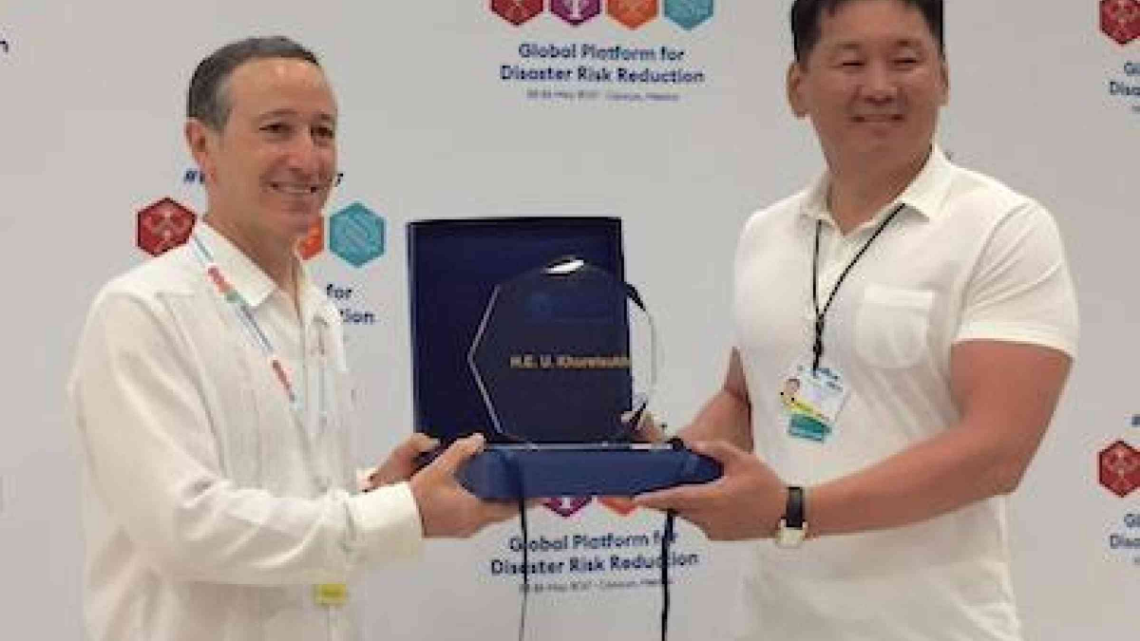Give a short answer using one word or phrase for the question:
What is the title of the event where the award is being presented?

Global Platform for Disaster Risk Reduction